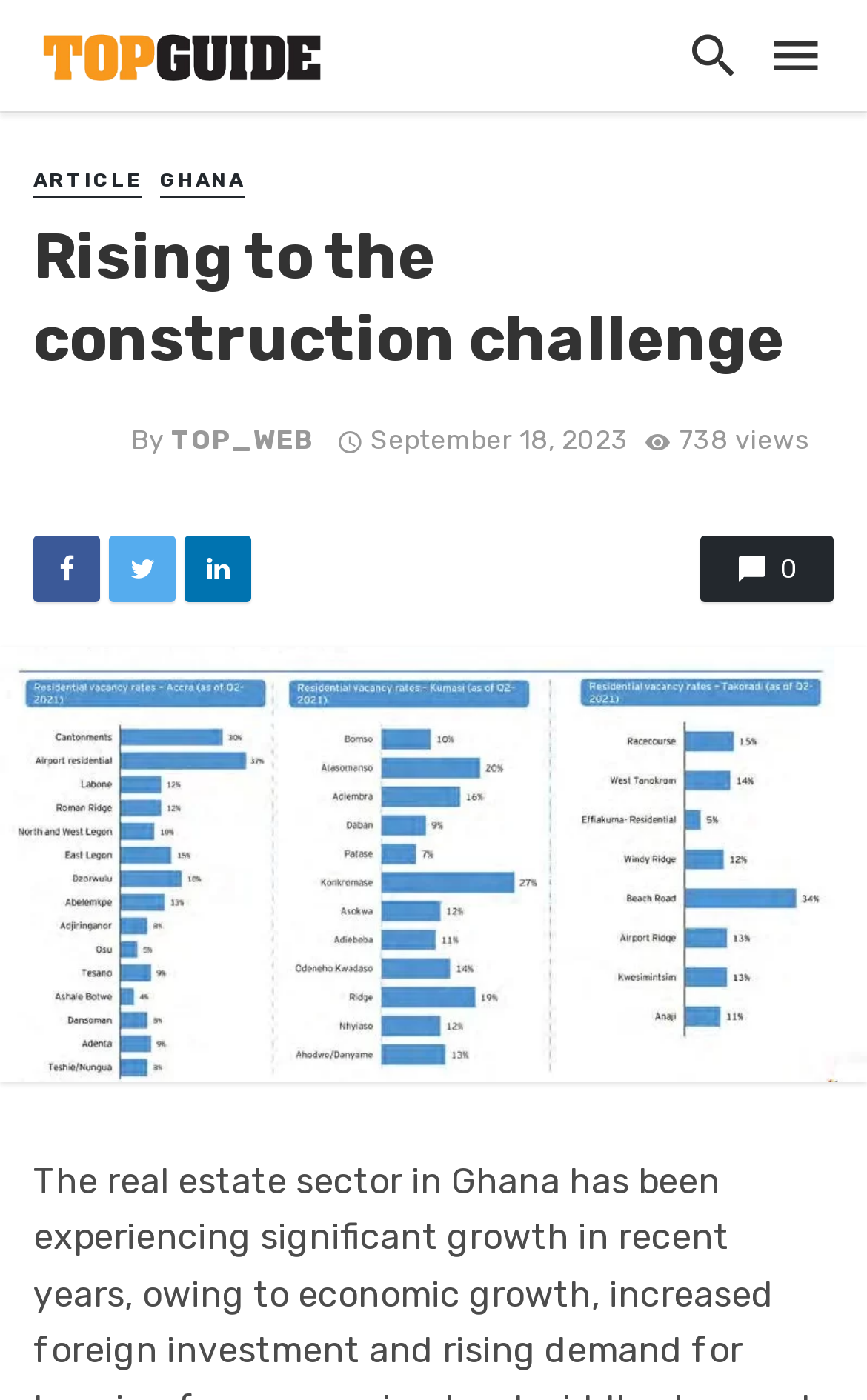Determine the bounding box coordinates of the clickable element to achieve the following action: 'Share the article'. Provide the coordinates as four float values between 0 and 1, formatted as [left, top, right, bottom].

[0.038, 0.383, 0.115, 0.43]